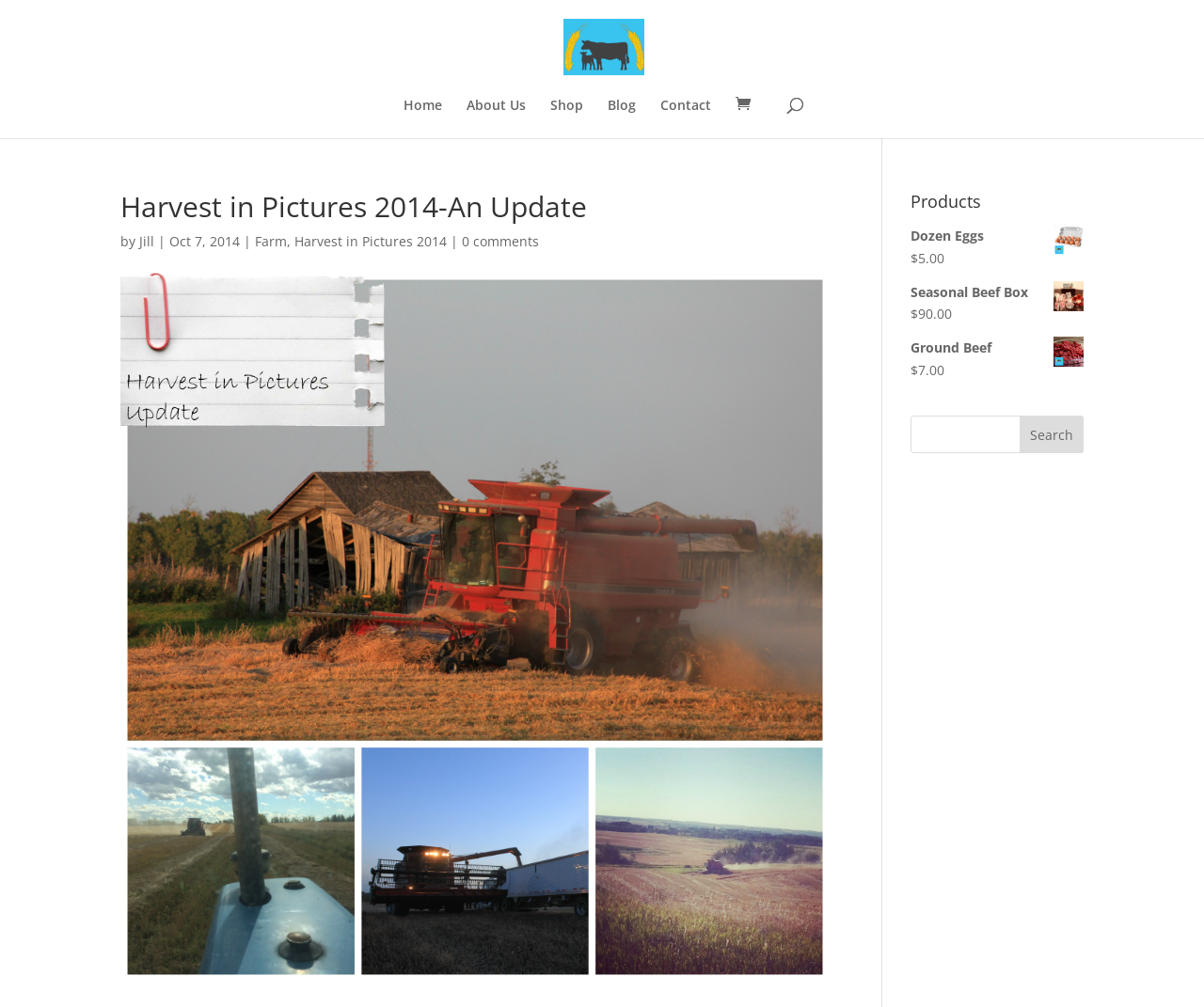Offer a comprehensive description of the webpage’s content and structure.

The webpage is about Harvest in Pictures 2014-An Update on Crooked Lake Farm. At the top, there is a logo of Crooked Lake Farm, which is an image with a link to the farm's homepage. Below the logo, there is a navigation menu with links to Home, About Us, Shop, Blog, and Contact.

The main content of the page is divided into two sections. The first section is a blog post titled "Harvest in Pictures 2014-An Update" written by Jill on October 7, 2014. The post has a link to the author's profile and another link to the farm's homepage. There is also a link to view comments, which currently shows 0 comments.

The second section is a product list with a heading "Products". It displays several products, including Dozen Eggs, Seasonal Beef Box, and Ground Beef, along with their prices. Each product has a link to its details page.

On the right side of the product list, there is a search bar with a text box and a search button. The search bar allows users to search for products on the website.